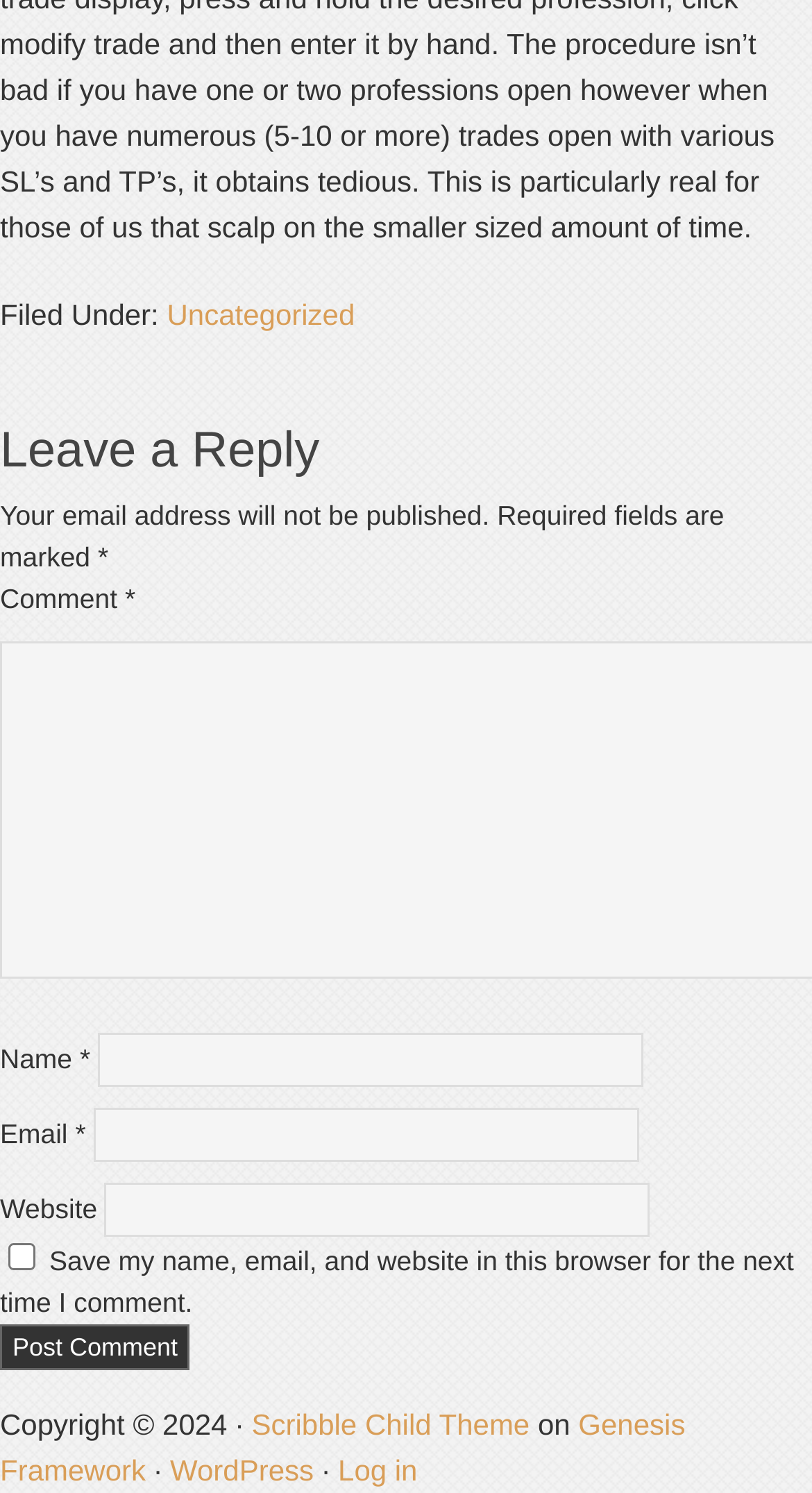Find the bounding box coordinates of the element I should click to carry out the following instruction: "Post your comment".

[0.0, 0.887, 0.234, 0.918]